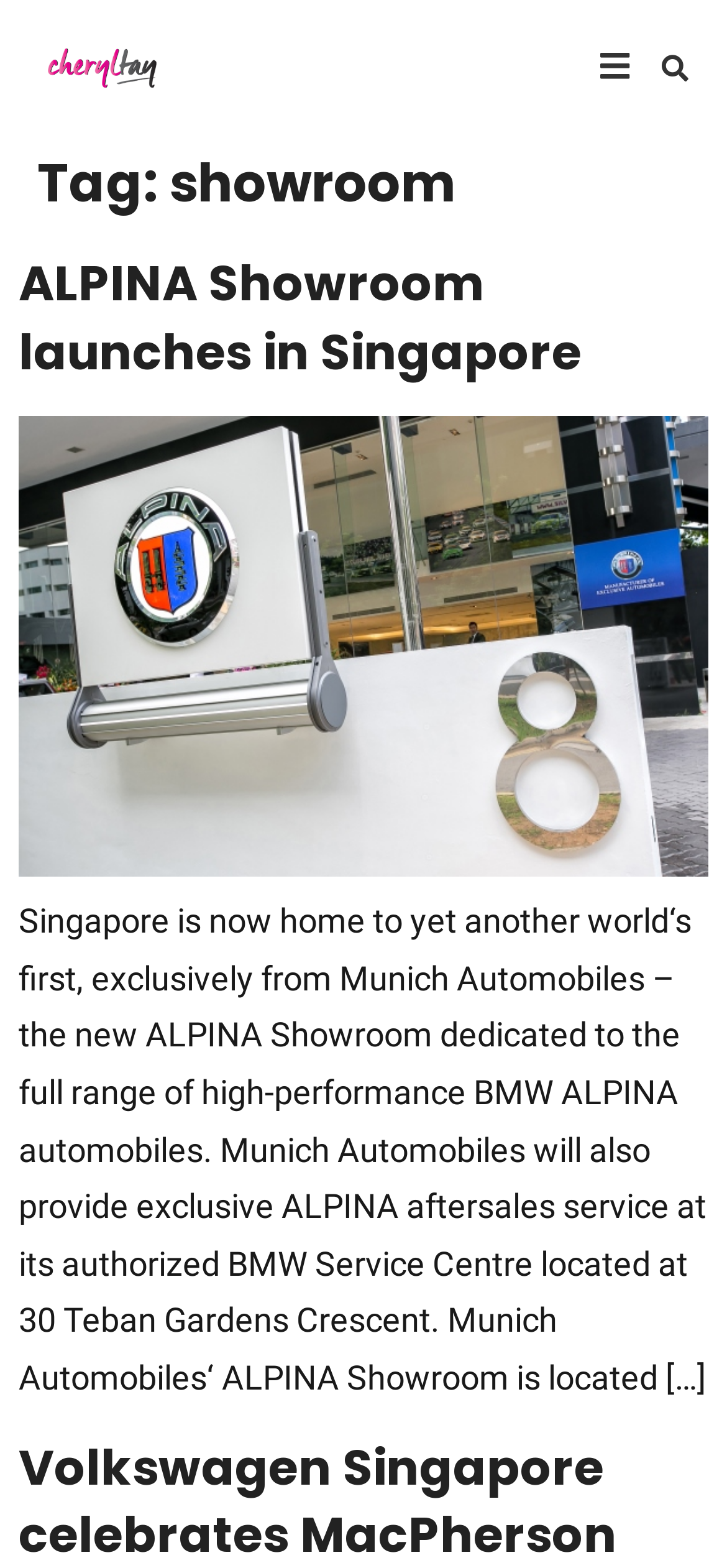Describe in detail what you see on the webpage.

The webpage is about a showroom, specifically the ALPINA Showroom in Singapore. At the top left, there are two links, one of which is likely a logo or a navigation link. On the top right, there is a search bar with a "Search" button. 

Below the search bar, there is a header section with a heading that reads "Tag: showroom". Underneath the header, there is an article section that takes up most of the page. The article has a heading that reads "ALPINA Showroom launches in Singapore", which is a link. 

Below the article heading, there is a paragraph of text that describes the ALPINA Showroom, mentioning that it is dedicated to high-performance BMW ALPINA automobiles and provides exclusive aftersales service. There is also another link in the article section, but its purpose is unclear. Overall, the webpage appears to be a news article or a press release about the launch of the ALPINA Showroom in Singapore.